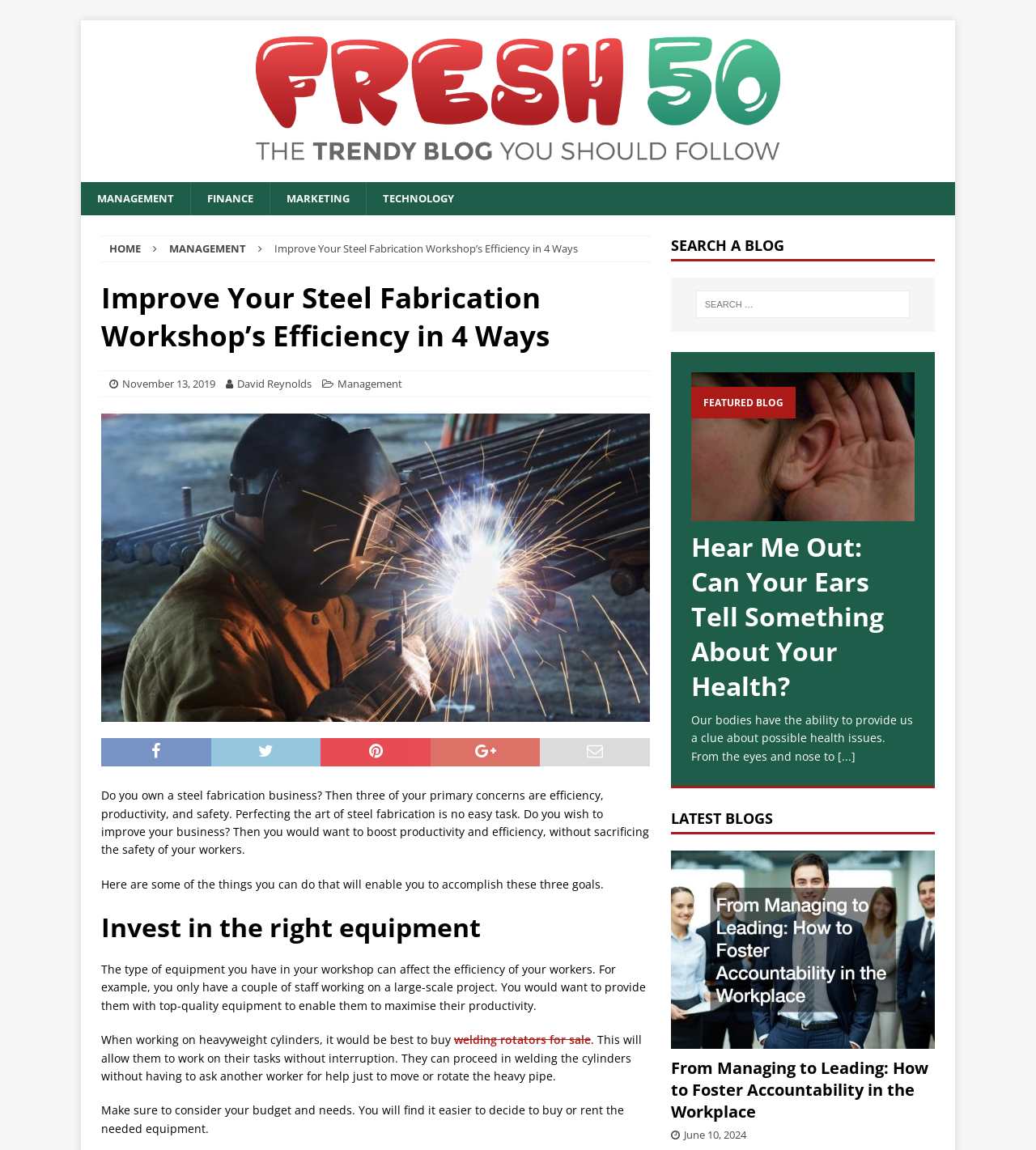Locate the bounding box coordinates of the segment that needs to be clicked to meet this instruction: "Click on the 'MANAGEMENT' link".

[0.078, 0.158, 0.184, 0.187]